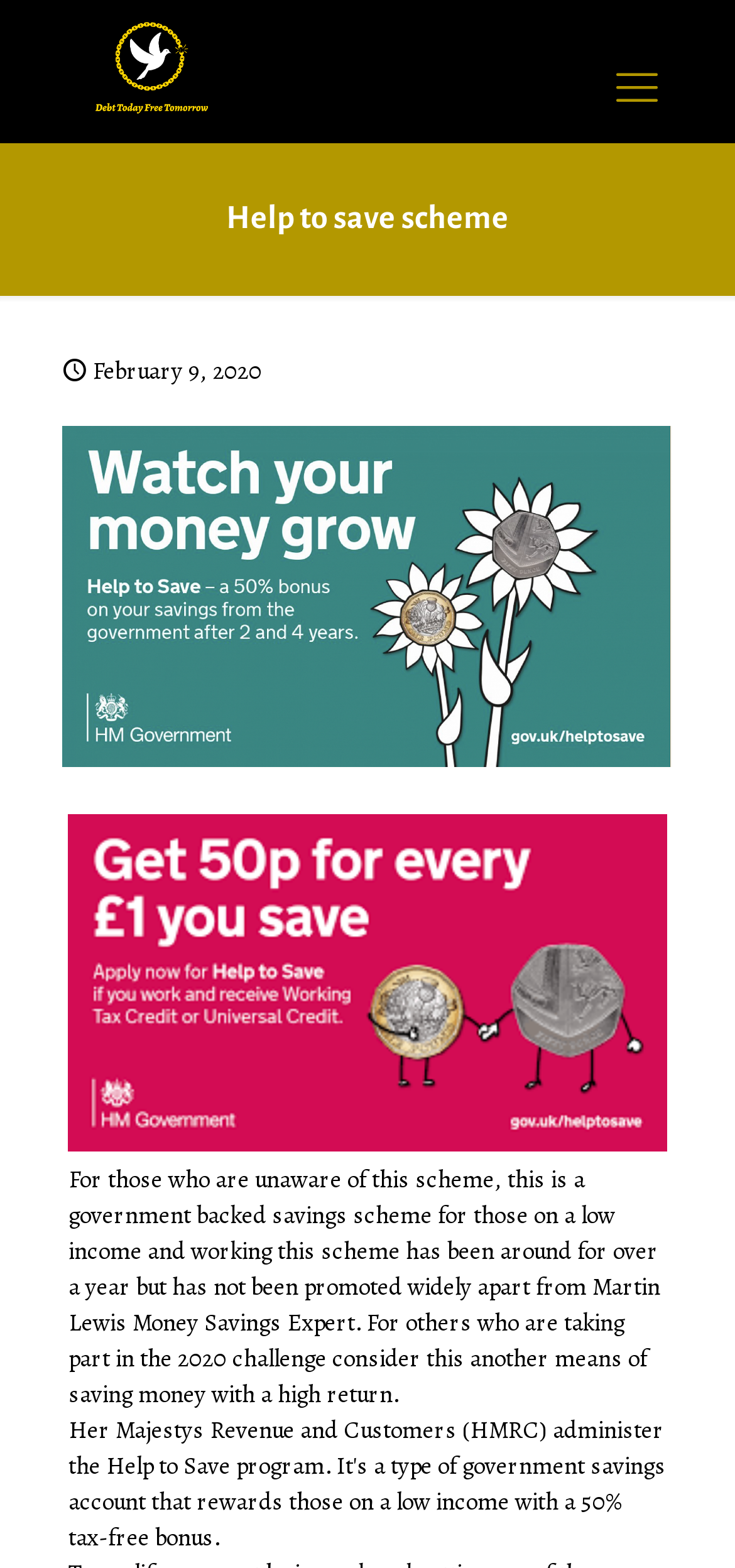Provide a thorough summary of the webpage.

The webpage is about debt advice and support, specifically focusing on the "Help to Save scheme". At the top left of the page, there is a link and an image with the text "Debt Today Free Tomorrow". On the top right, there is a link for a "mobile menu". 

Below the top section, there is a heading that reads "Help to Save scheme" which spans almost the entire width of the page. Underneath this heading, there is a section with a time stamp indicating "February 9, 2020". This section also contains two links and an image. 

Further down, there is a large image related to the "Help to Save scheme" that takes up most of the page width. Below this image, there is a block of text that explains the scheme, stating that it is a government-backed savings scheme for those on a low income and working, and that it has been around for over a year but has not been widely promoted. The text also mentions that it can be a means of saving money with a high return for those taking part in the 2020 challenge.